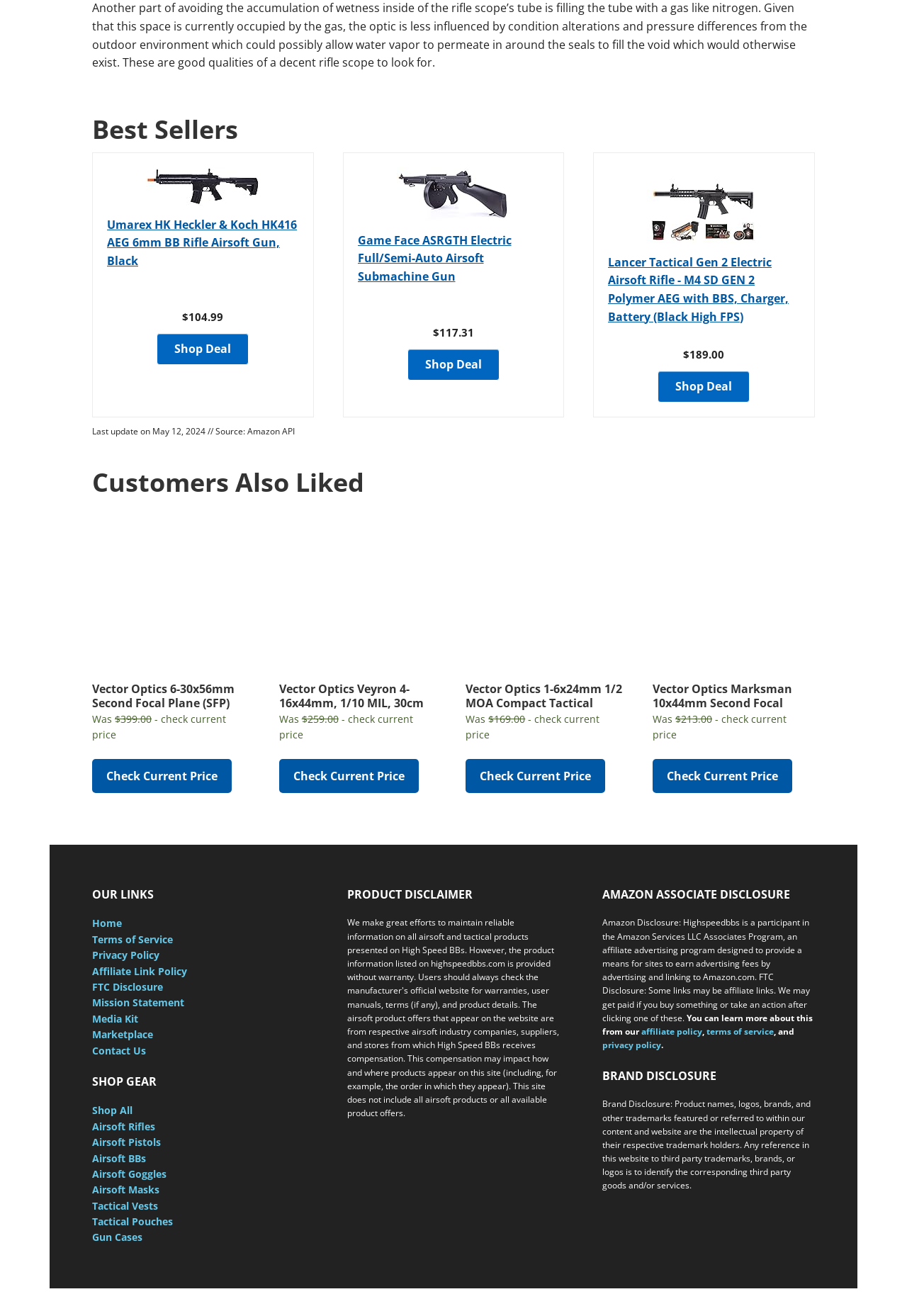Give a one-word or short phrase answer to this question: 
How many categories are listed under 'SHOP GEAR'?

10